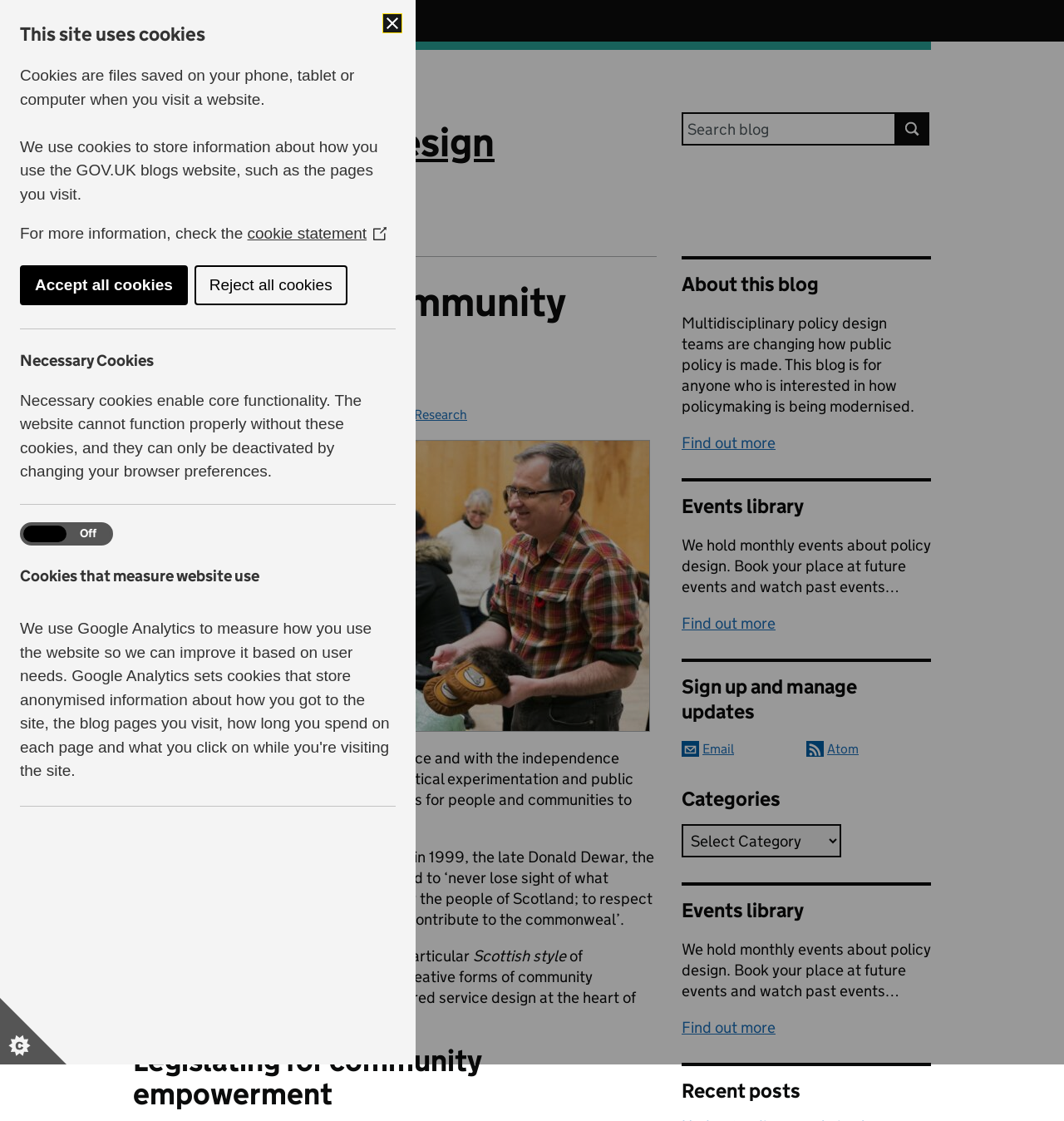What is the name of the blog?
Respond to the question with a single word or phrase according to the image.

Public Policy Design